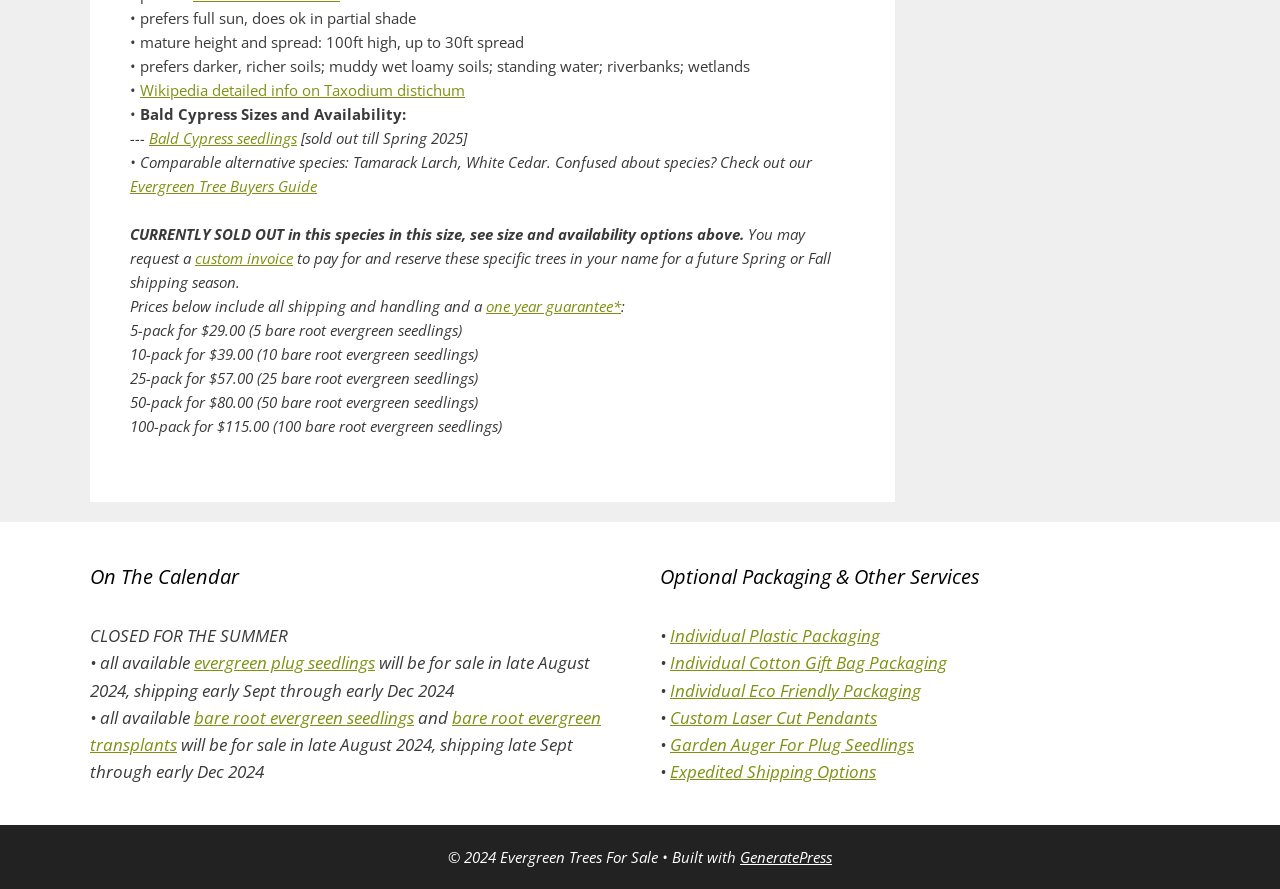Identify the bounding box coordinates of the element that should be clicked to fulfill this task: "buy 5-pack for $29.00". The coordinates should be provided as four float numbers between 0 and 1, i.e., [left, top, right, bottom].

[0.102, 0.36, 0.361, 0.383]